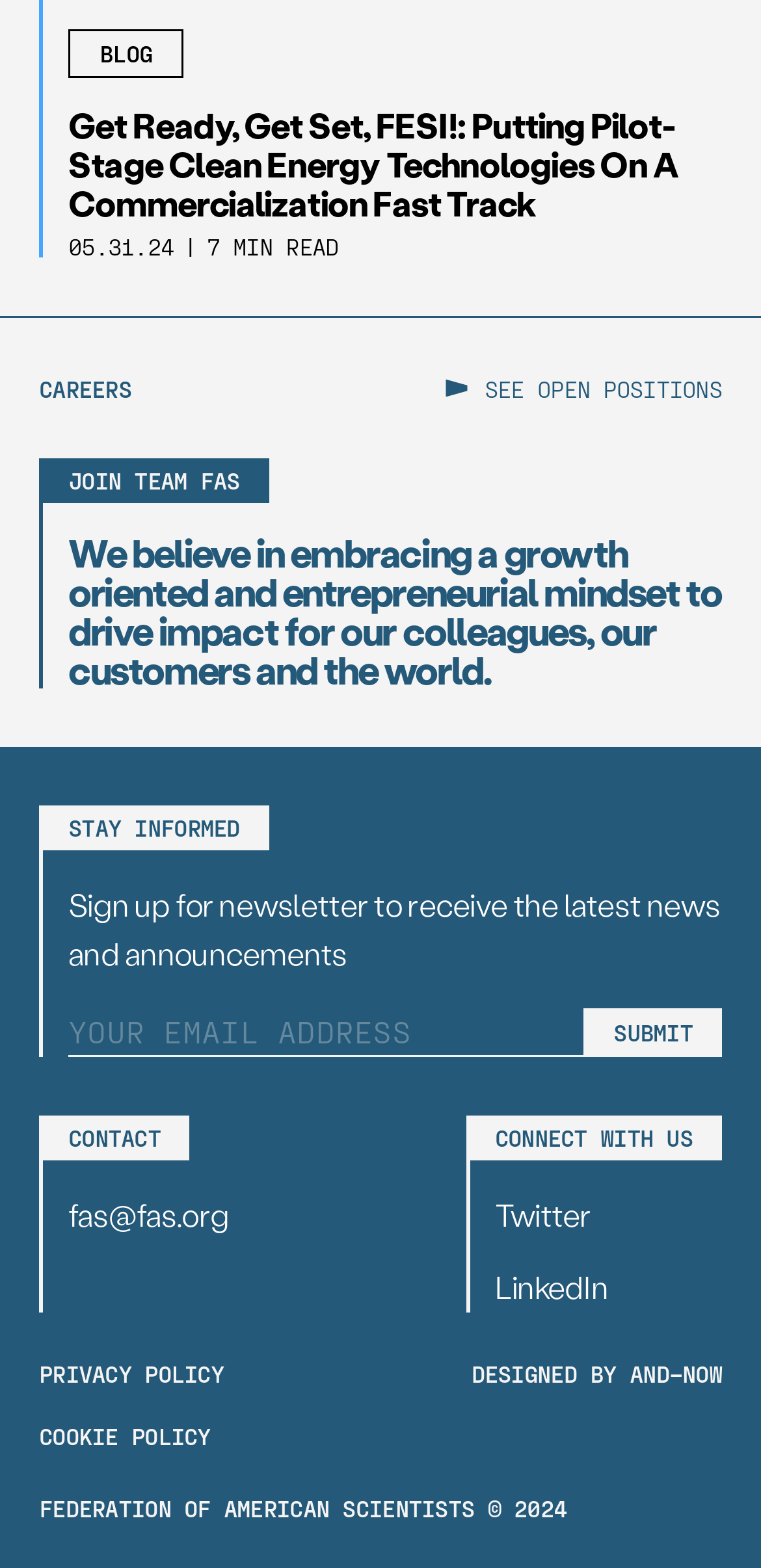Show the bounding box coordinates of the element that should be clicked to complete the task: "Contact us via fas@fas.org".

[0.09, 0.761, 0.301, 0.787]